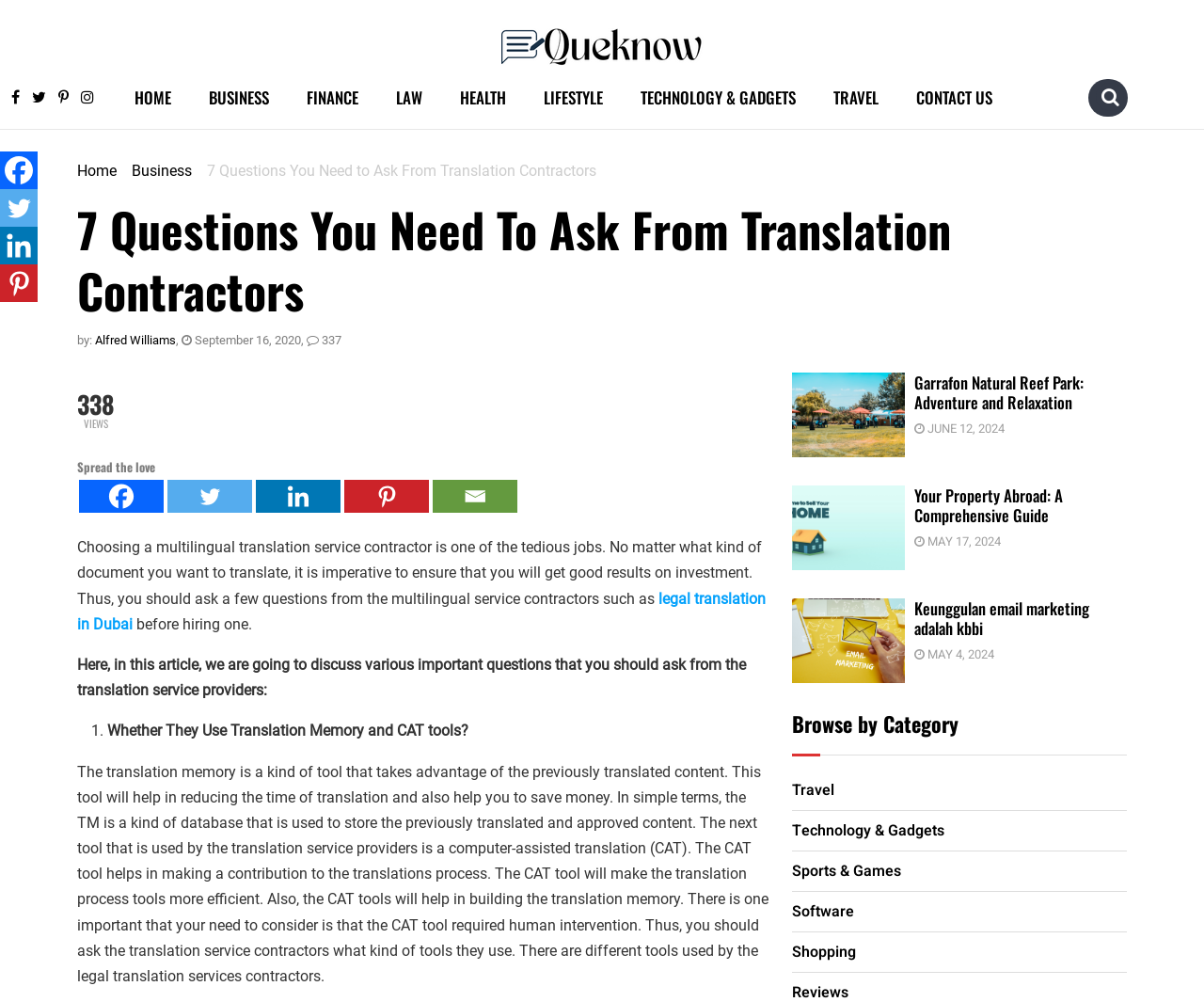How many views does the article have?
Please provide a comprehensive answer based on the information in the image.

The number of views is mentioned at the top of the article, specifically below the title, where it says '337'.